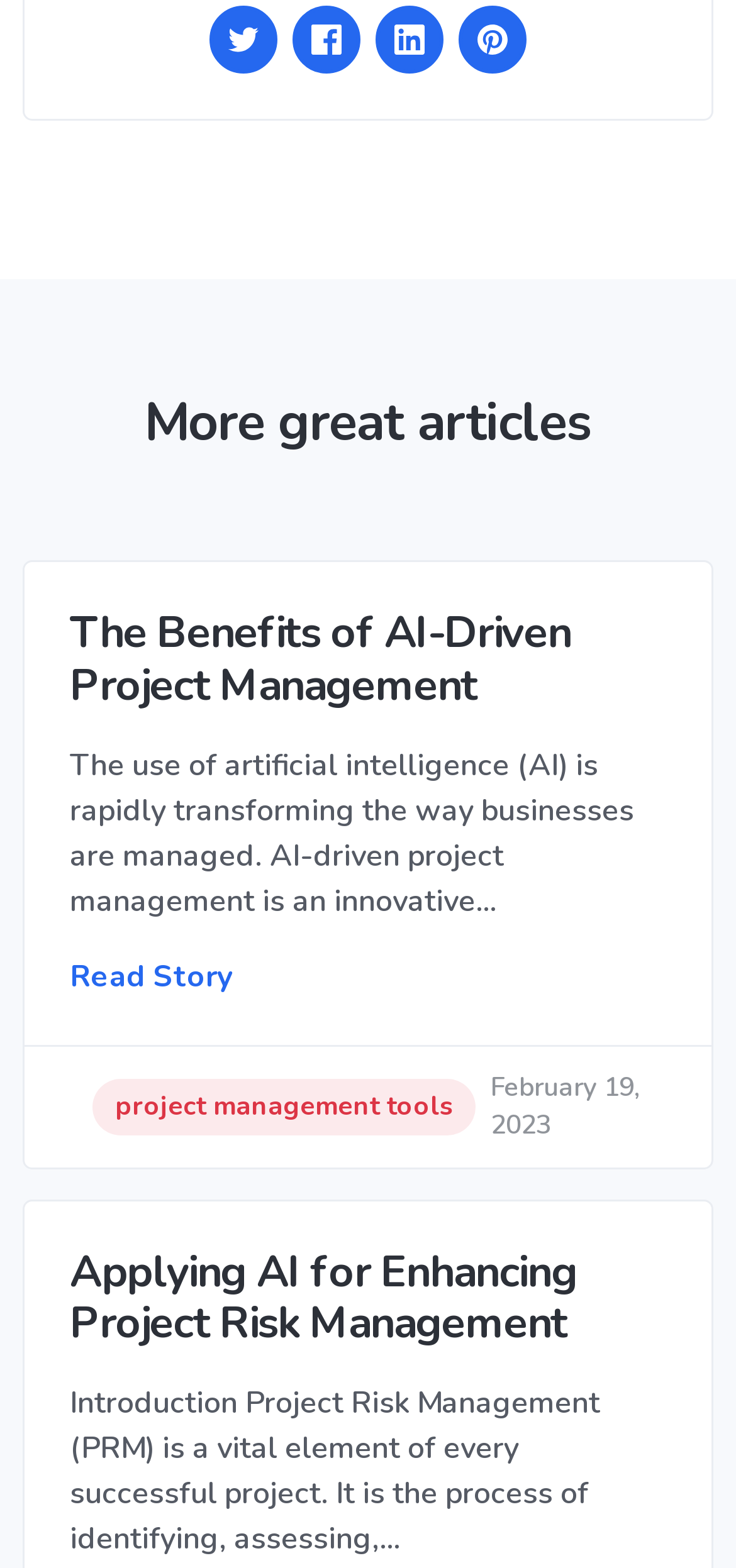Given the description: "LinkedIn icon", determine the bounding box coordinates of the UI element. The coordinates should be formatted as four float numbers between 0 and 1, [left, top, right, bottom].

[0.51, 0.003, 0.603, 0.046]